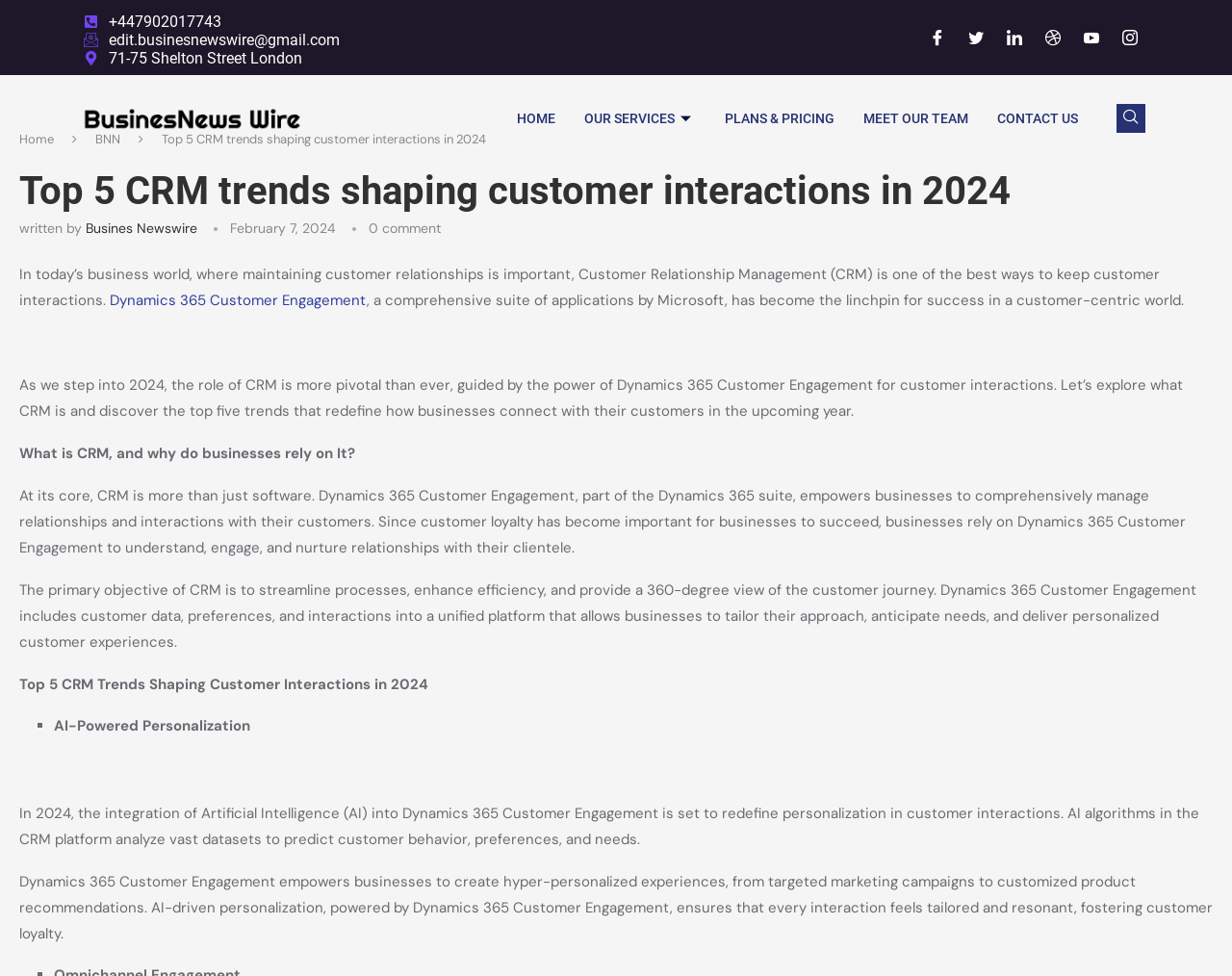Identify the bounding box for the UI element described as: "Contact Us". The coordinates should be four float numbers between 0 and 1, i.e., [left, top, right, bottom].

[0.798, 0.087, 0.887, 0.156]